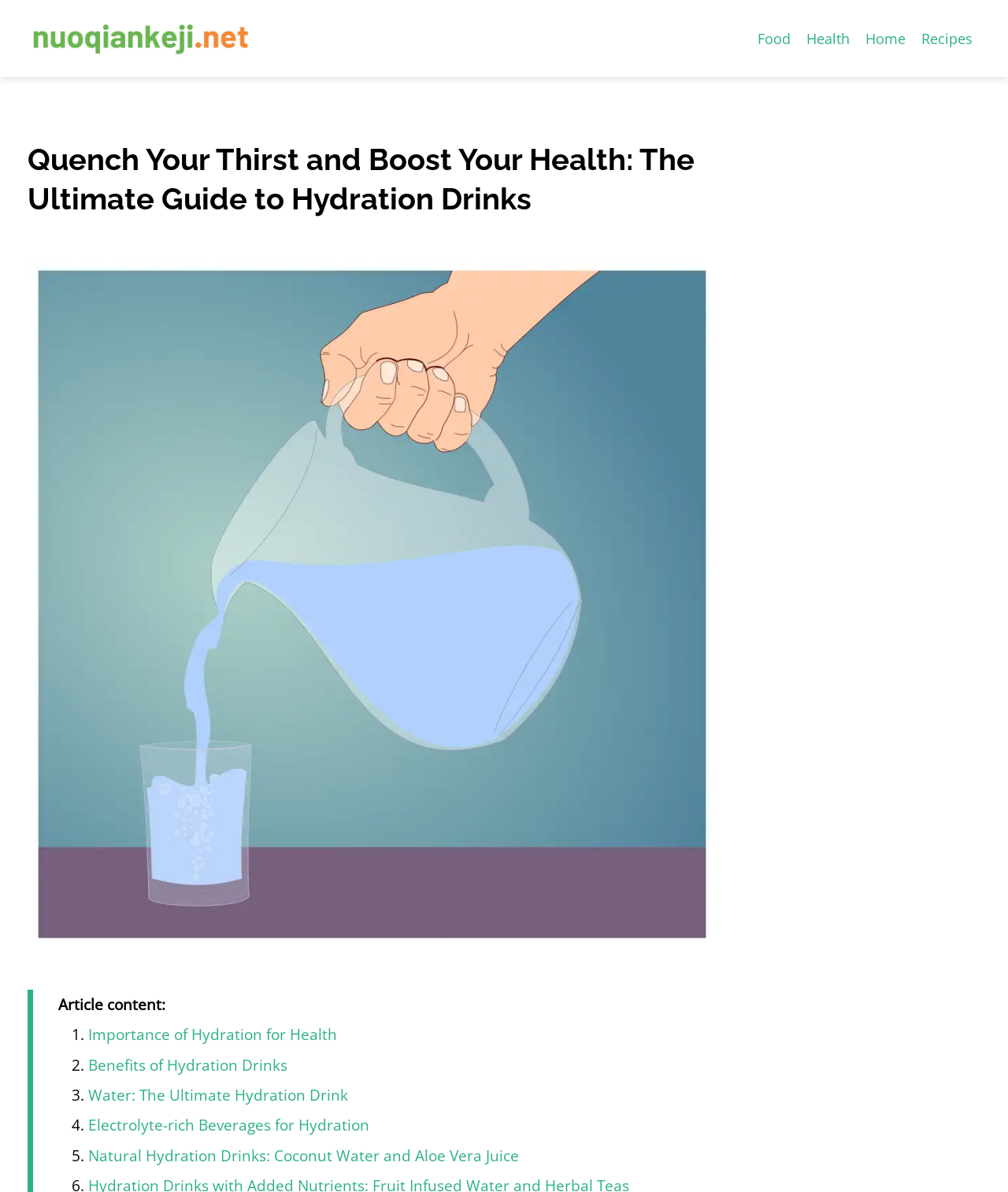Highlight the bounding box of the UI element that corresponds to this description: "Importance of Hydration for Health".

[0.088, 0.859, 0.335, 0.877]